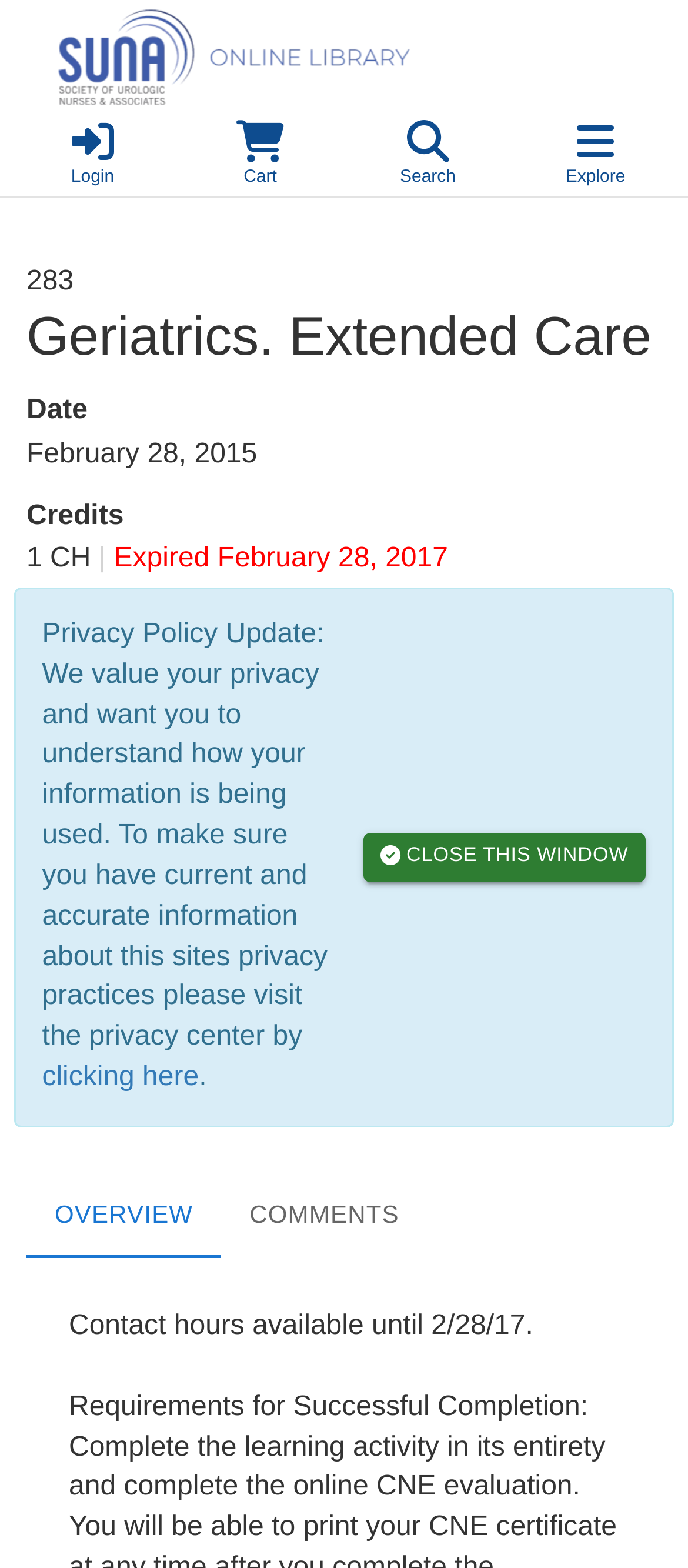Locate the bounding box coordinates of the element that should be clicked to execute the following instruction: "Click the Login link".

[0.013, 0.068, 0.256, 0.125]